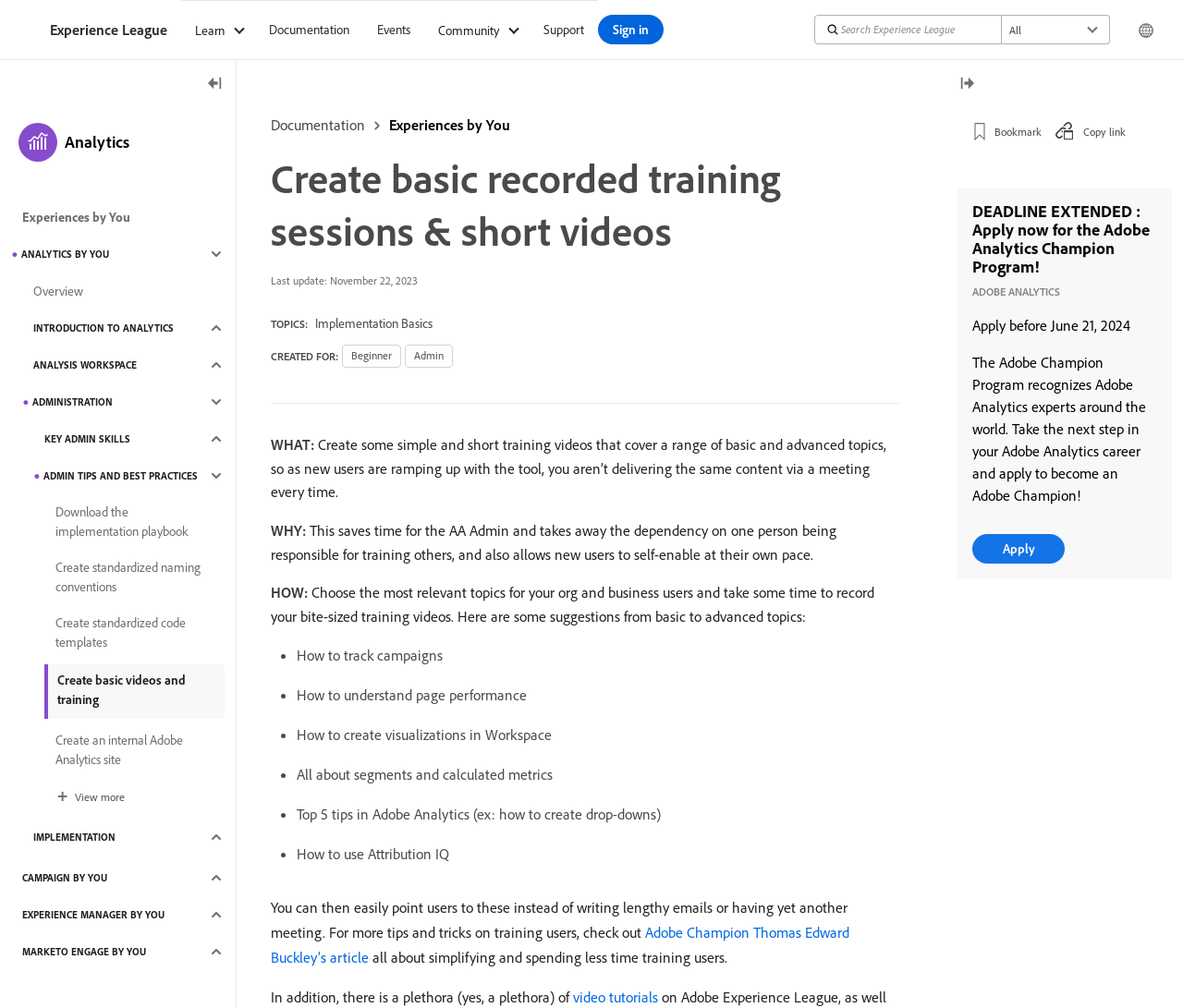Mark the bounding box of the element that matches the following description: "Community".

[0.359, 0.0, 0.448, 0.059]